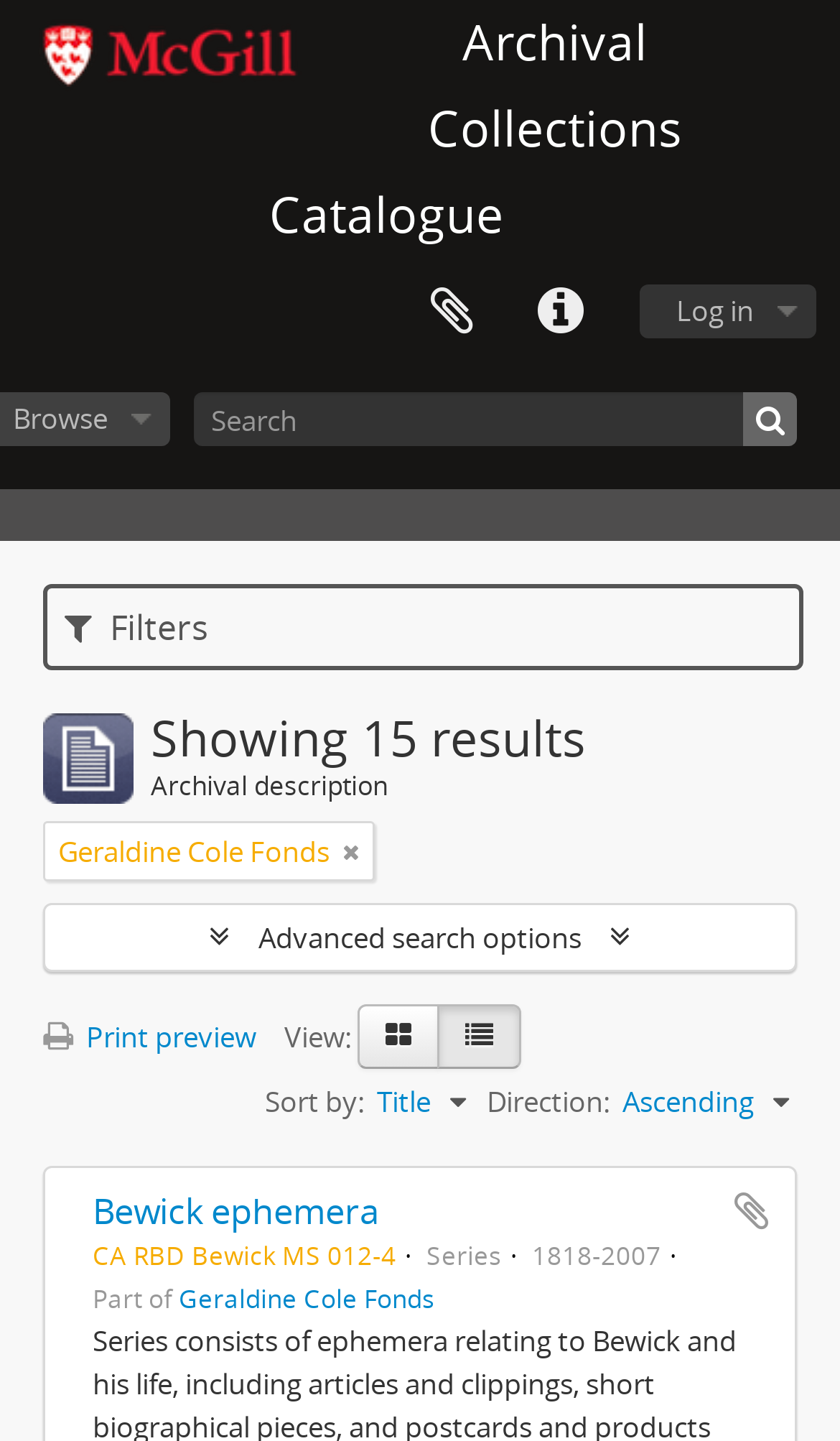Describe all the key features of the webpage in detail.

The webpage is an archival collections catalogue, with the title "Archival Collections Catalogue" displayed prominently at the top. Below the title, there is a link to "AtoM" accompanied by an image of the same name. 

On the top right corner, there are three buttons: "Log in", "Quick links", and "Clipboard". 

A search bar is located below the buttons, with a text box and a search button. To the left of the search bar, there is a label "Filters". 

The main content of the page displays 15 search results, with each result showing an archival description, a title, and other details. The results are listed in a card view, with options to switch to a table view or print a preview. 

Above the results, there are options to sort by title and direction, with the default direction being ascending. 

Each result item has a button to add it to the clipboard and a link to view more details. The results are listed in a scrollable area, with more items available below the initial 15 results.